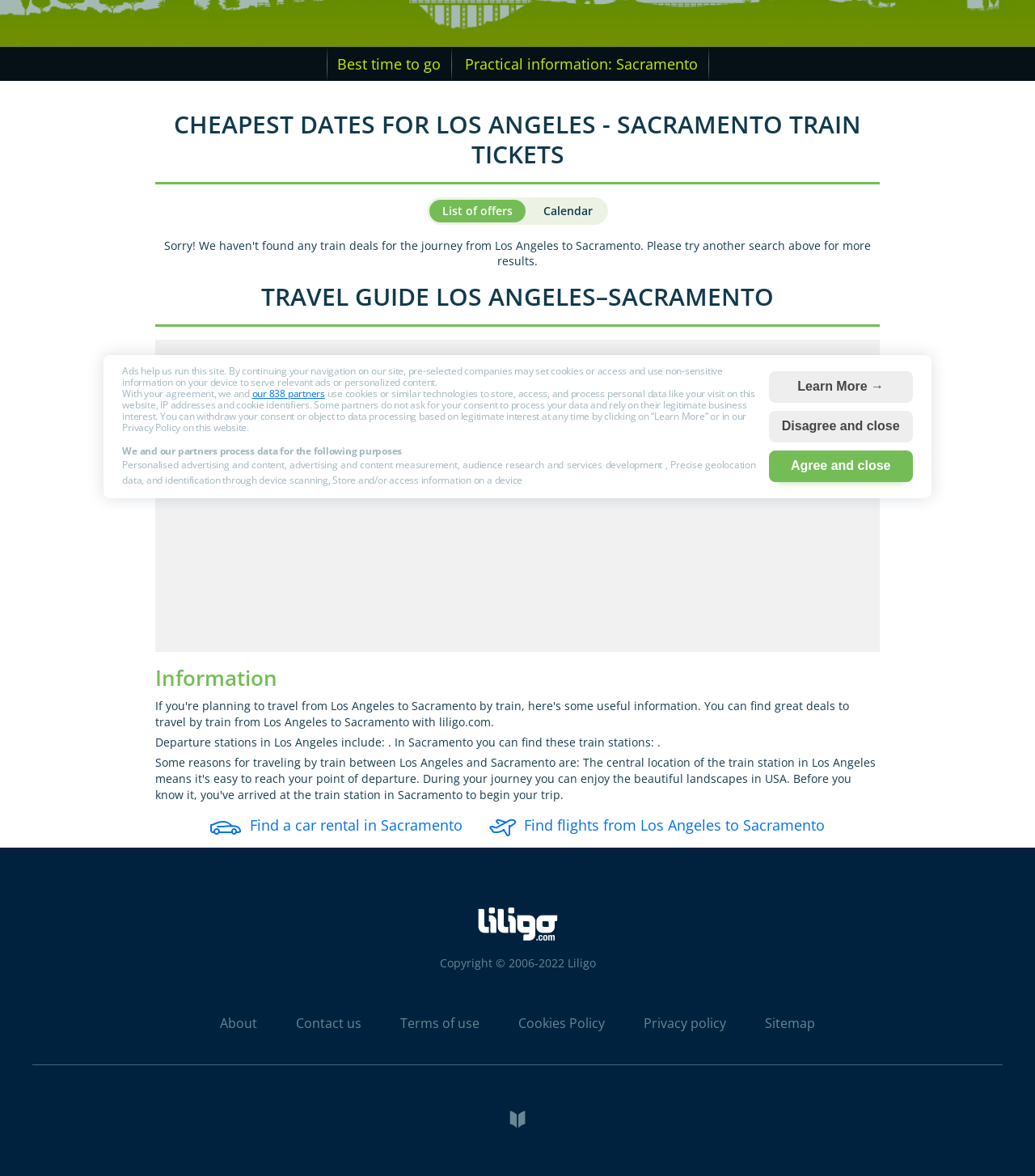Find the bounding box of the UI element described as: "Privacy policy". The bounding box coordinates should be given as four float values between 0 and 1, i.e., [left, top, right, bottom].

[0.603, 0.858, 0.72, 0.905]